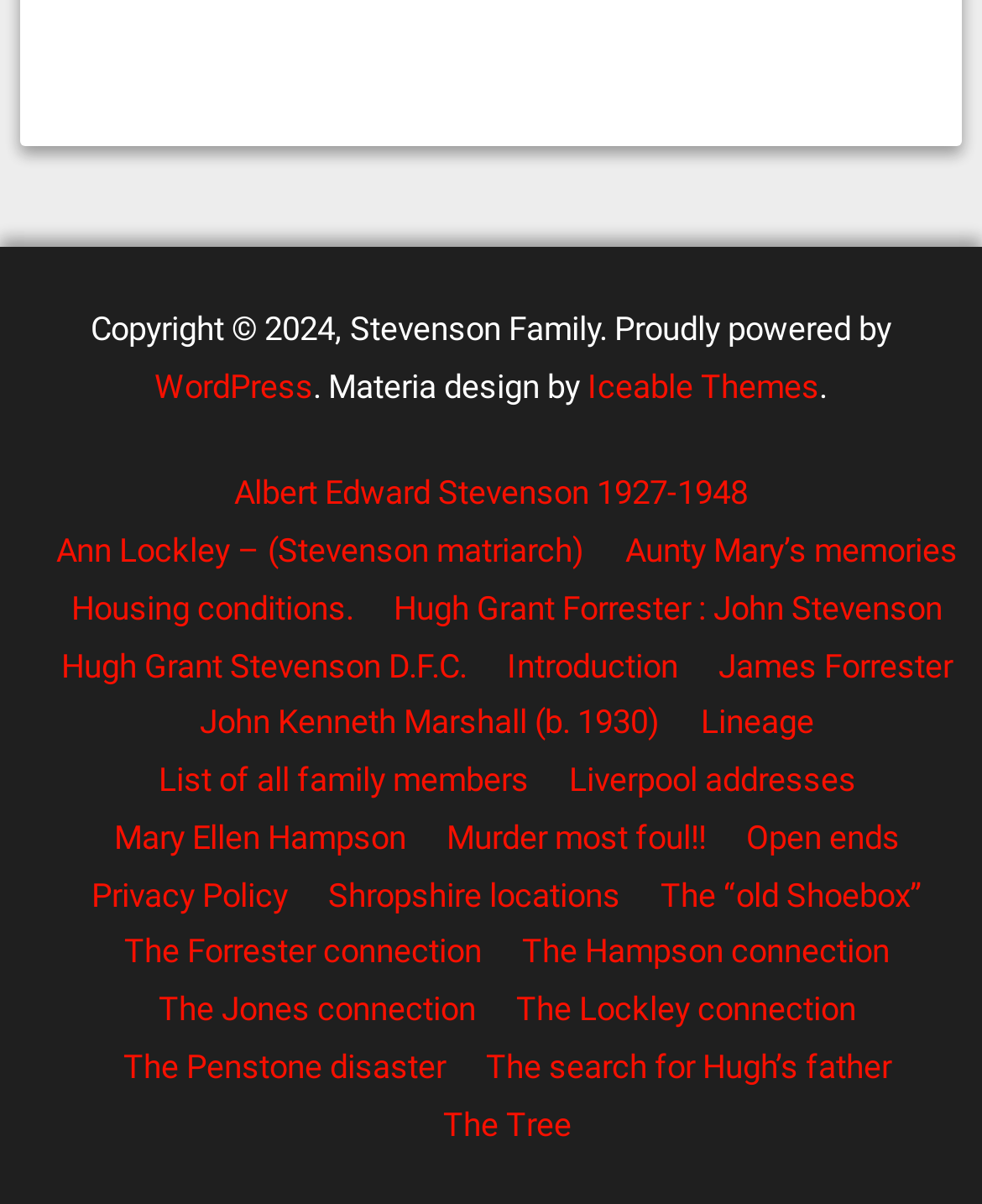Please reply to the following question using a single word or phrase: 
Is there a privacy policy on this webpage?

Yes